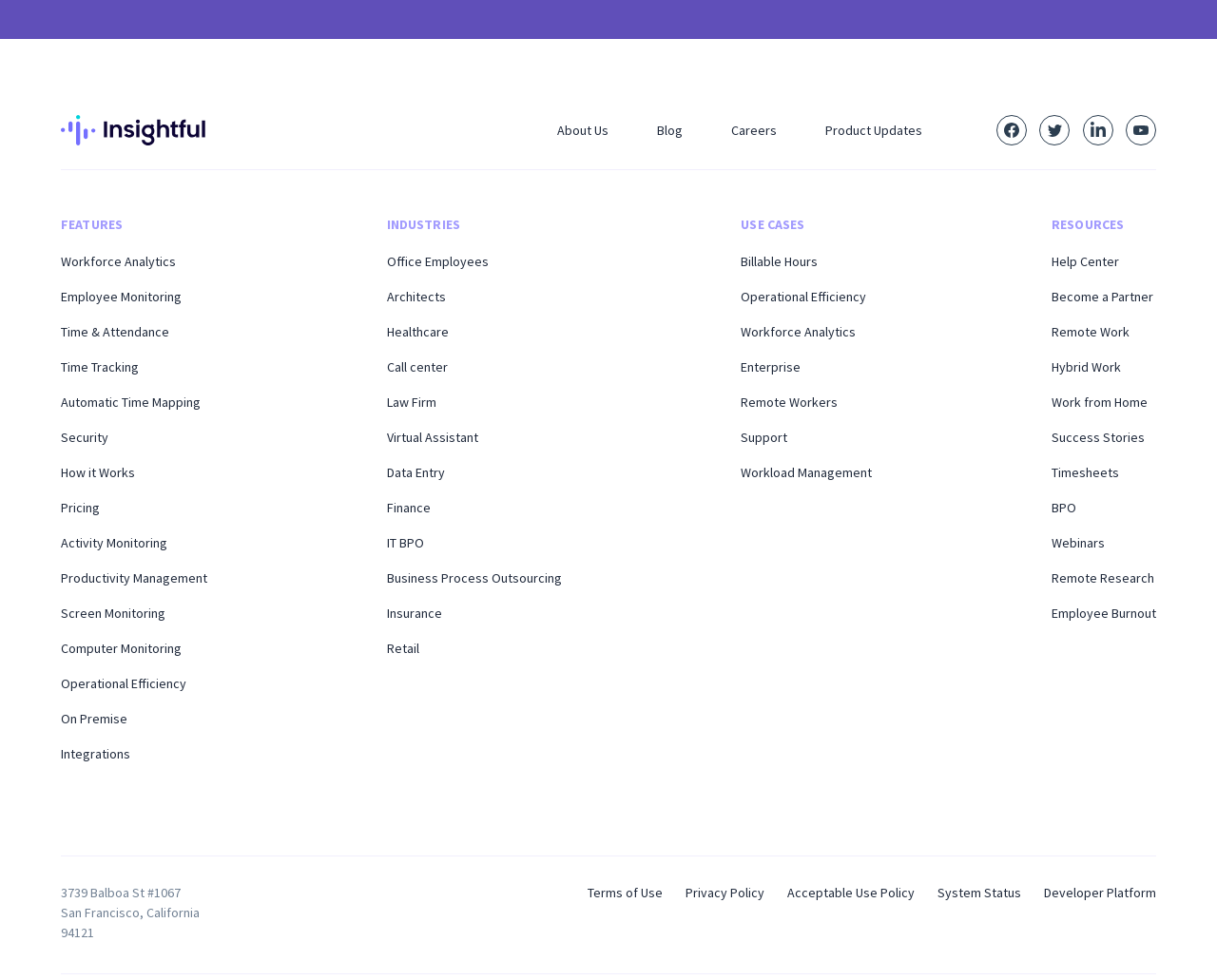What is the address of the company?
Look at the screenshot and provide an in-depth answer.

The company address is 3739 Balboa St #1067, San Francisco, California 94121, which is located at the bottom left corner of the webpage.